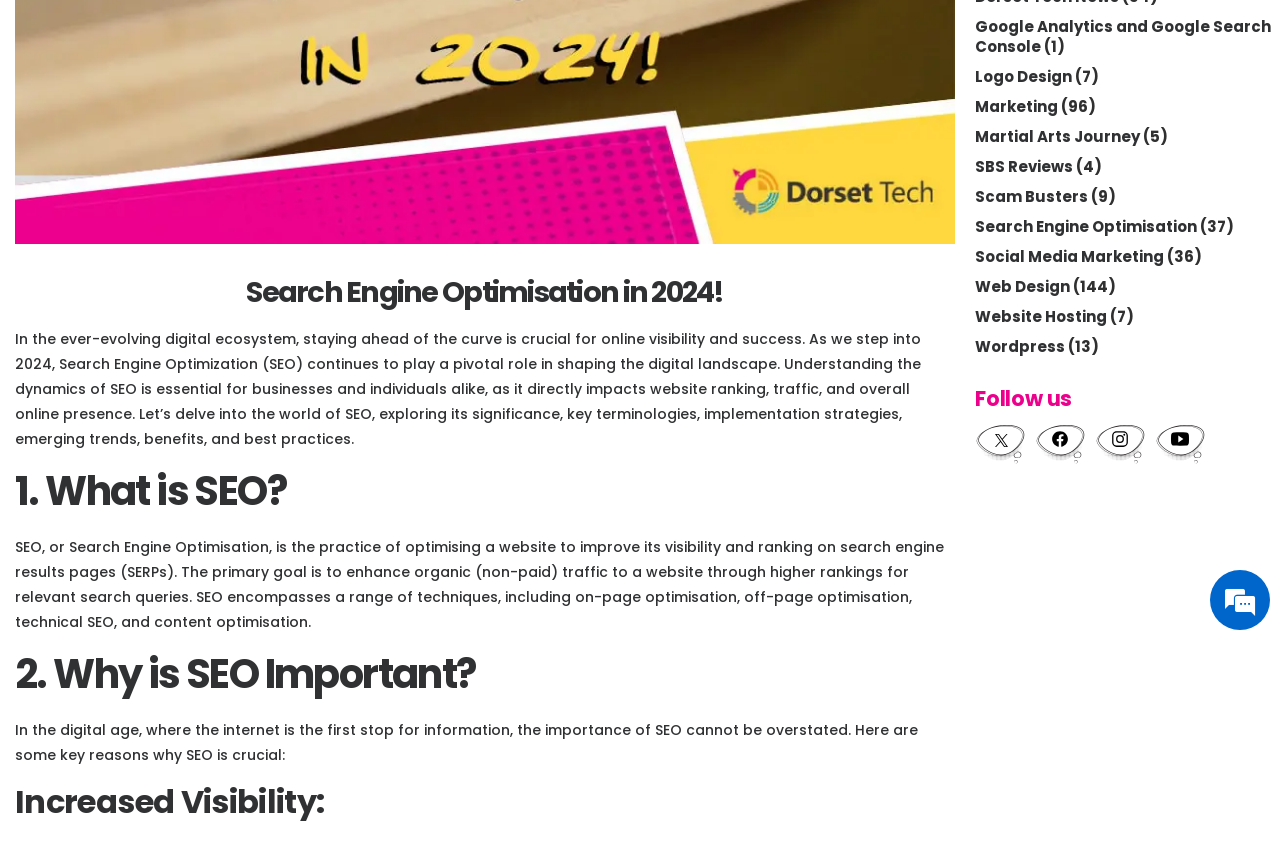Provide the bounding box coordinates for the UI element that is described by this text: "parent_node: About Dorset Tech". The coordinates should be in the form of four float numbers between 0 and 1: [left, top, right, bottom].

[0.762, 0.498, 0.801, 0.567]